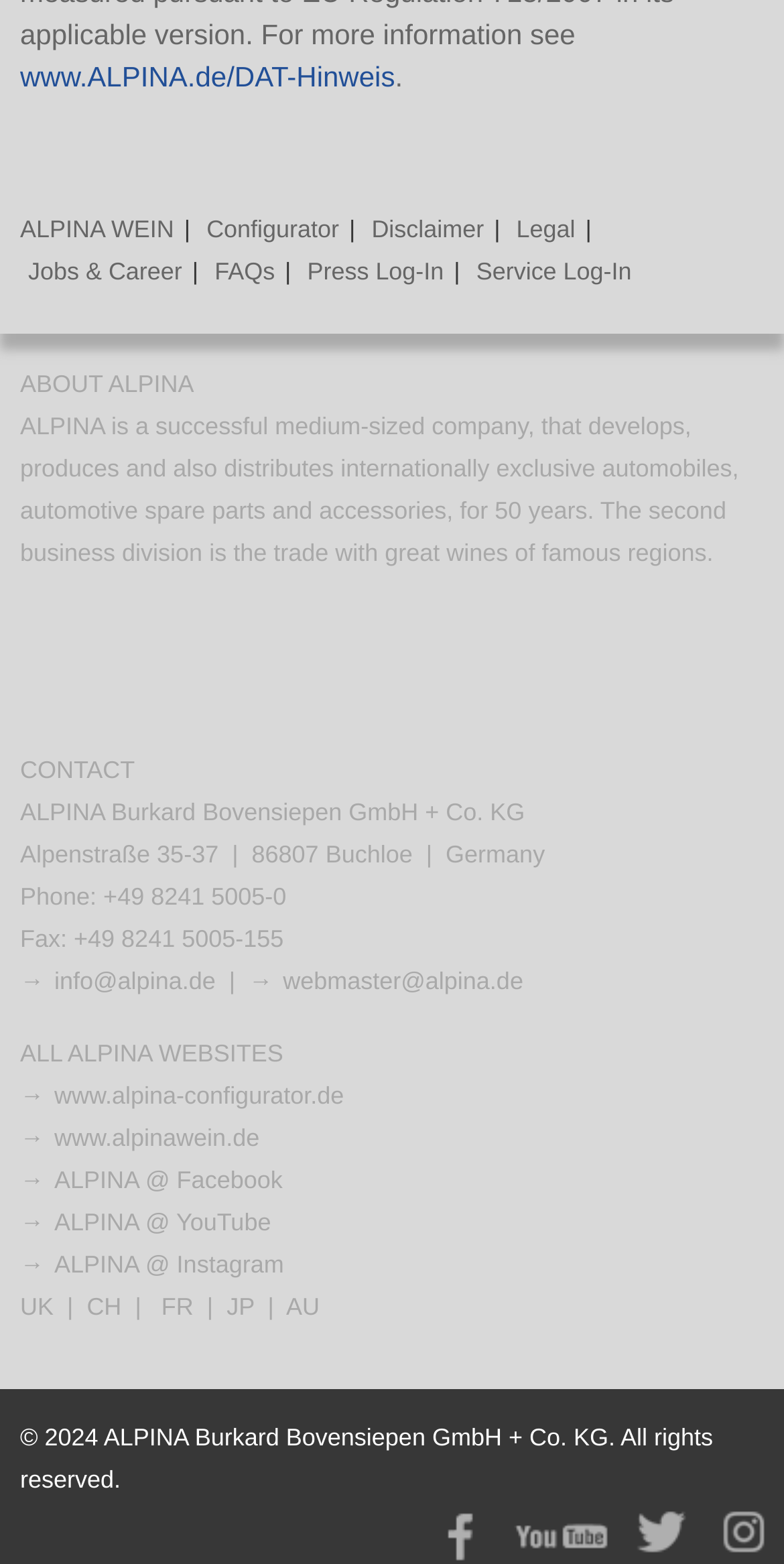Locate the UI element that matches the description www.ALPINA.de/DAT-Hinweis in the webpage screenshot. Return the bounding box coordinates in the format (top-left x, top-left y, bottom-right x, bottom-right y), with values ranging from 0 to 1.

[0.026, 0.038, 0.504, 0.059]